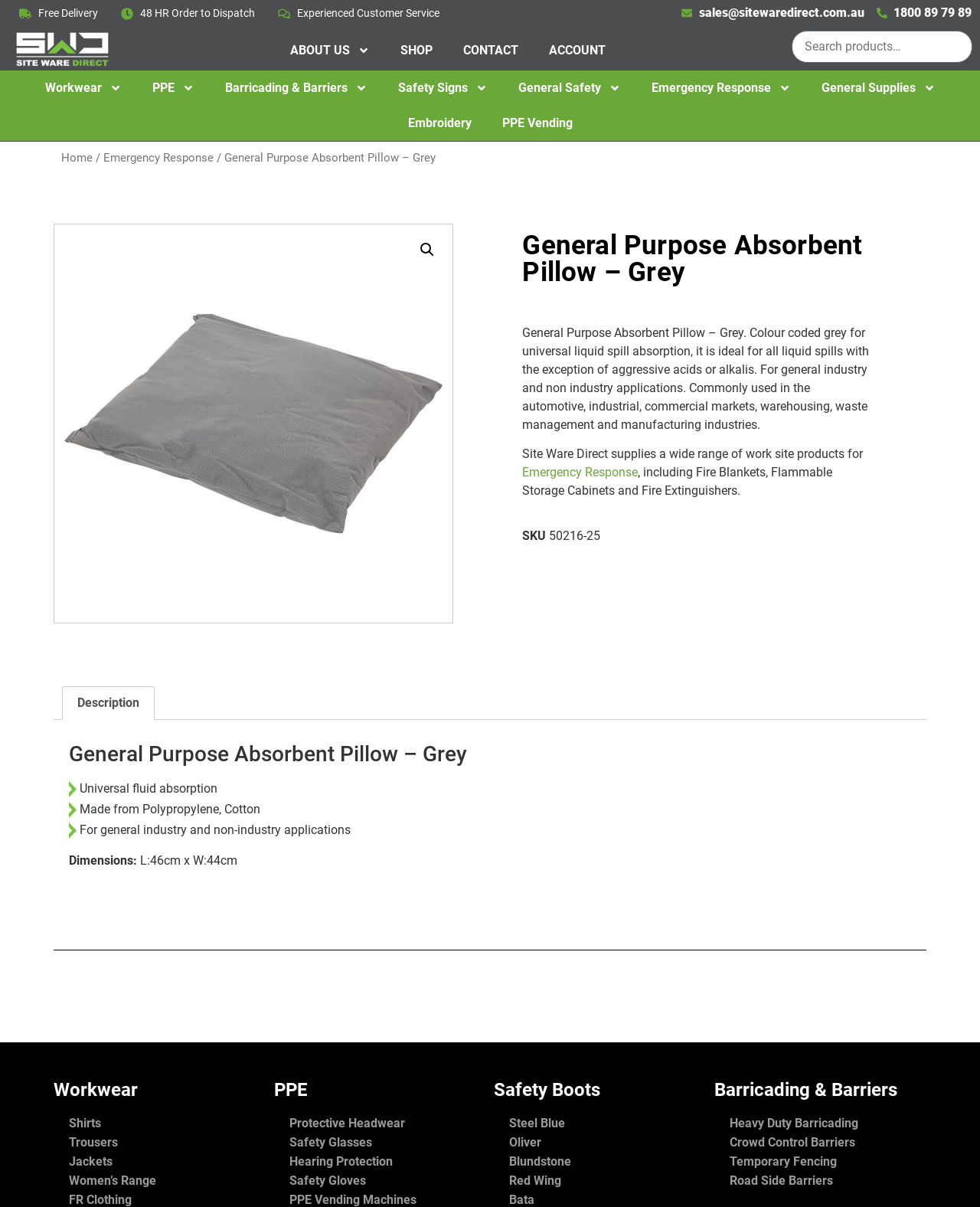Find the bounding box coordinates of the element's region that should be clicked in order to follow the given instruction: "Call the 24-hour service". The coordinates should consist of four float numbers between 0 and 1, i.e., [left, top, right, bottom].

None